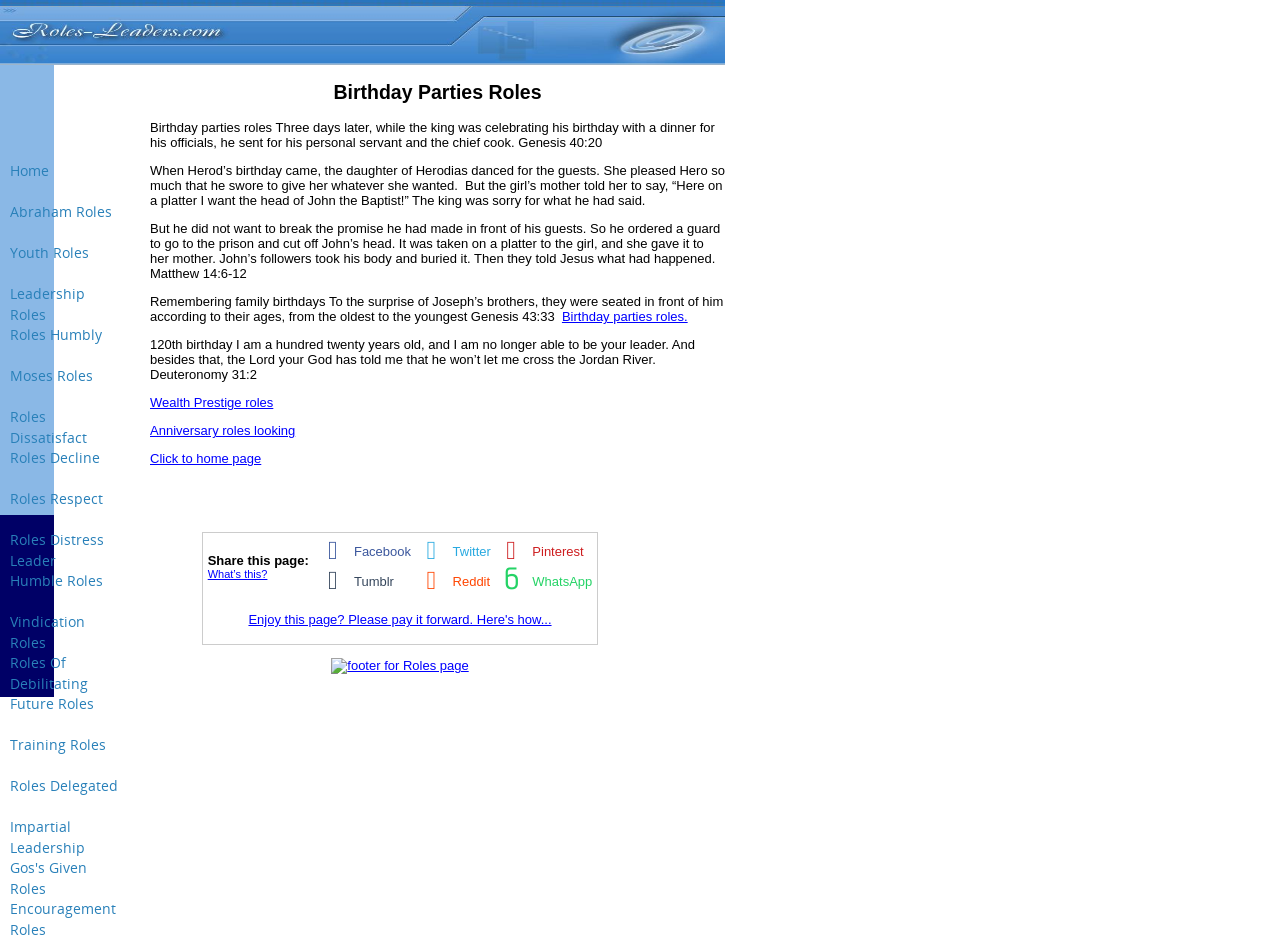Respond to the question below with a concise word or phrase:
What is the purpose of the 'Share this page' section?

To share the webpage on social media